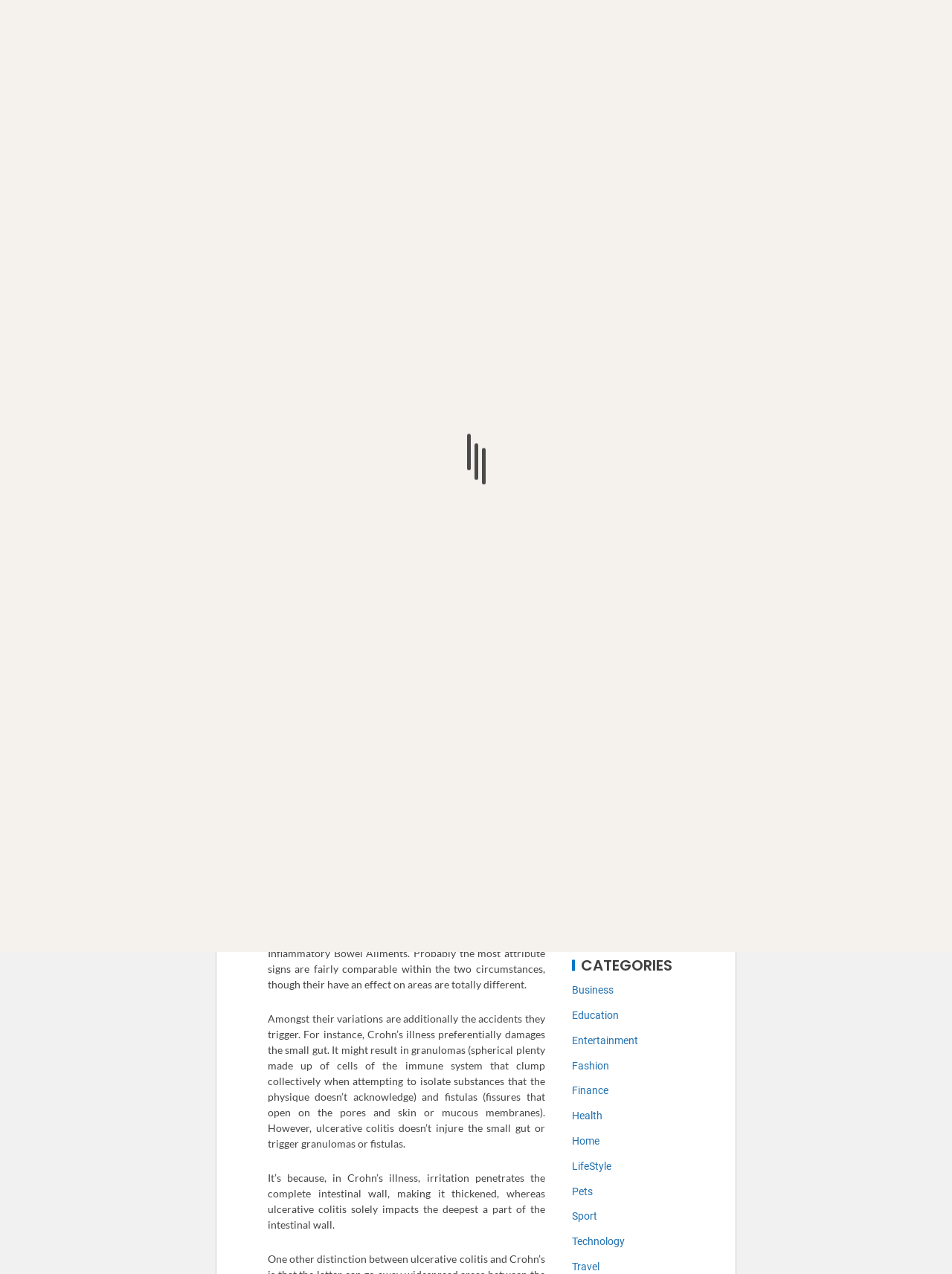Please specify the bounding box coordinates of the clickable region to carry out the following instruction: "Click on the 'HEALTH' category". The coordinates should be four float numbers between 0 and 1, in the format [left, top, right, bottom].

[0.37, 0.235, 0.412, 0.246]